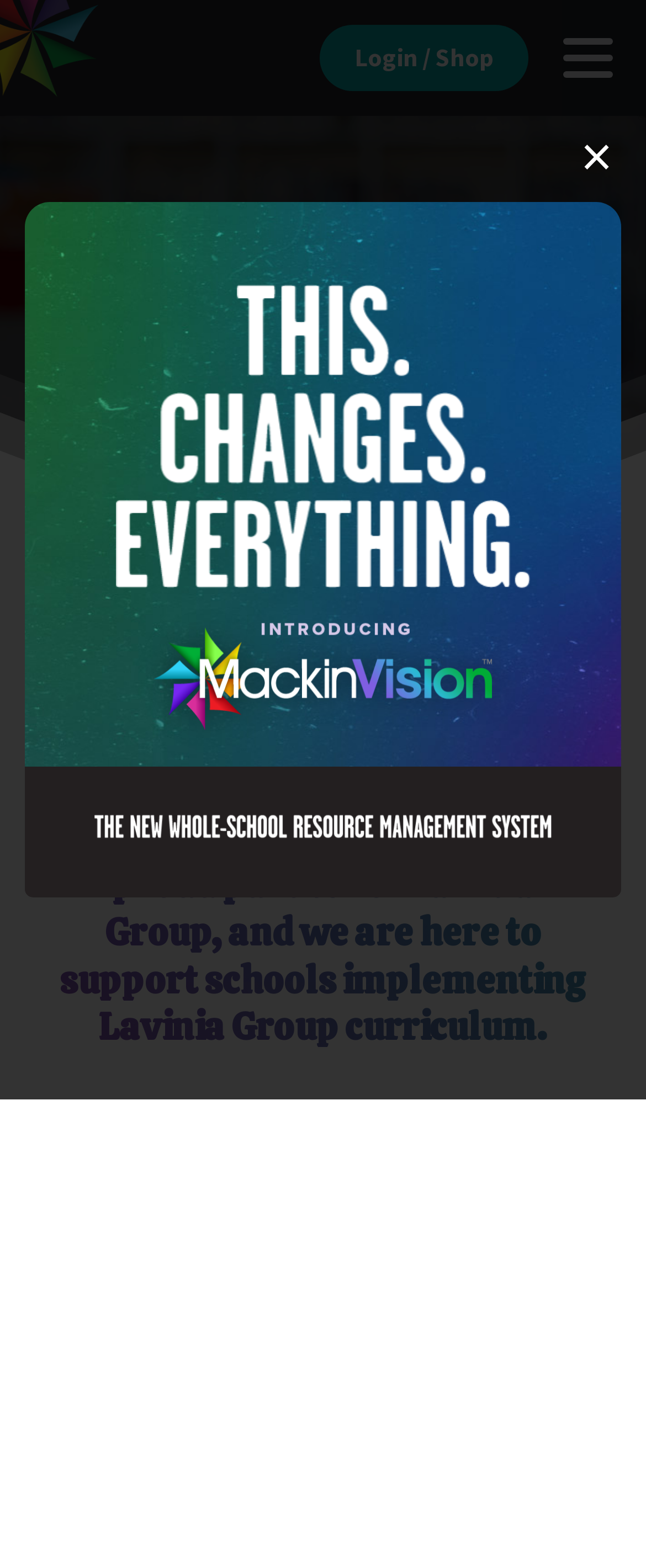What is the purpose of Mackin Classroom Services?
Give a detailed response to the question by analyzing the screenshot.

The purpose of Mackin Classroom Services can be inferred from the text 'Mackin Classroom Services is a proud partner of Lavinia Group, and we are here to support schools implementing Lavinia Group curriculum.' located in the middle of the webpage.